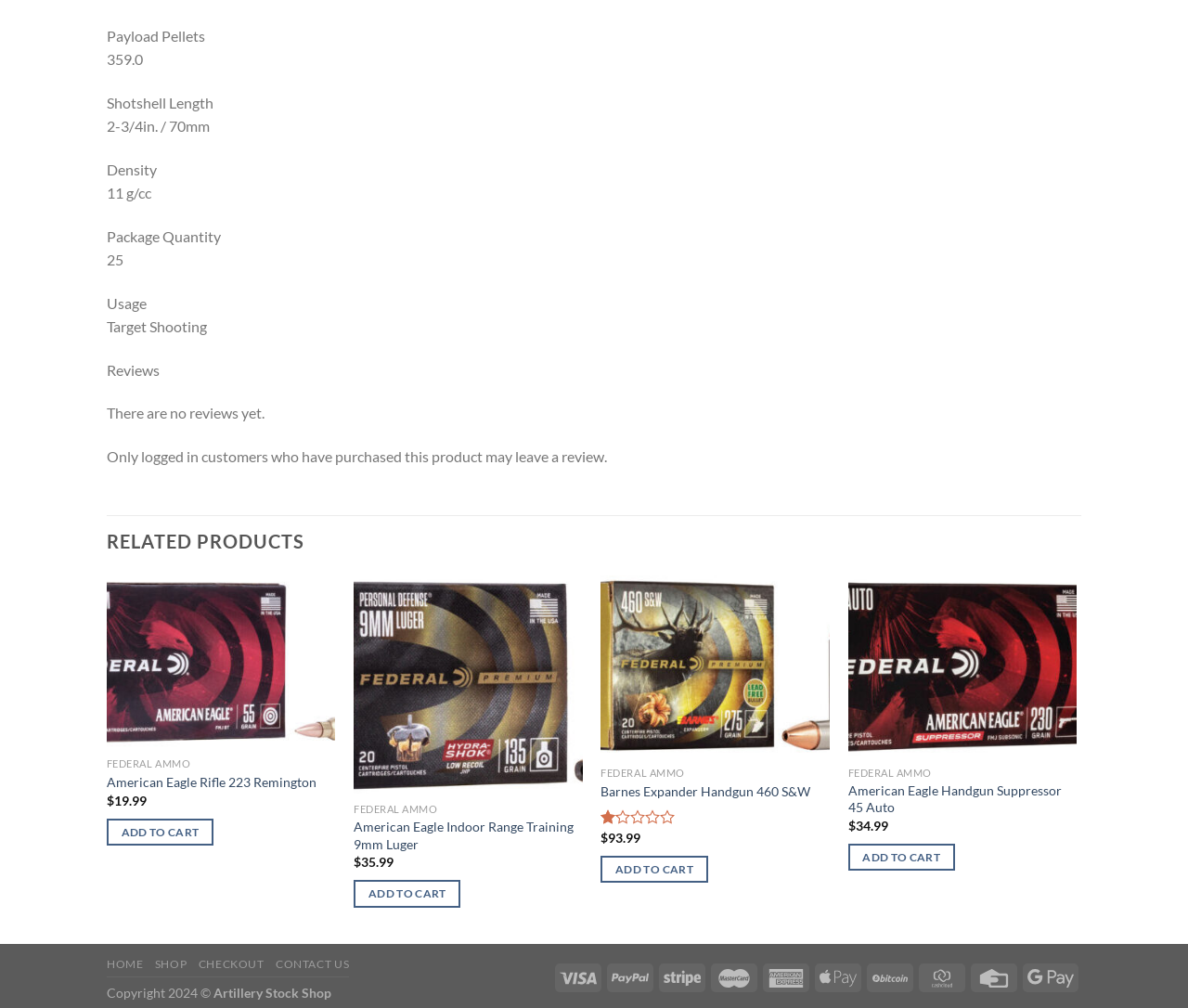Find the bounding box of the UI element described as: "Shop". The bounding box coordinates should be given as four float values between 0 and 1, i.e., [left, top, right, bottom].

[0.13, 0.95, 0.157, 0.963]